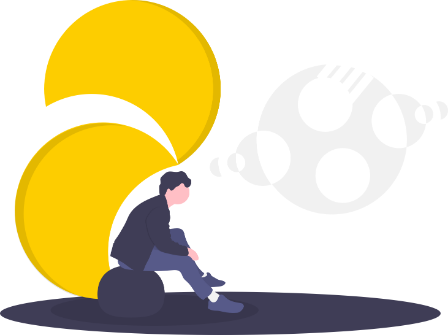Elaborate on the image with a comprehensive description.

The image titled "Design Process" features a stylized figure seated thoughtfully, embodying a moment of reflection and creativity. The character is illustrated in a casual attire, positioned on a circular object that suggests a modern, minimalist design aesthetic. Behind the figure, two vibrant yellow shapes form a semi-abstract backdrop, symbolizing innovation and inspiration. The presence of soft, circular bubbles on the right hints at ideas and concepts in formation, reinforcing the theme of creativity. This depiction effectively captures the essence of a rigorous design process, highlighting the importance of contemplation and strategic thinking in achieving effective outcomes.